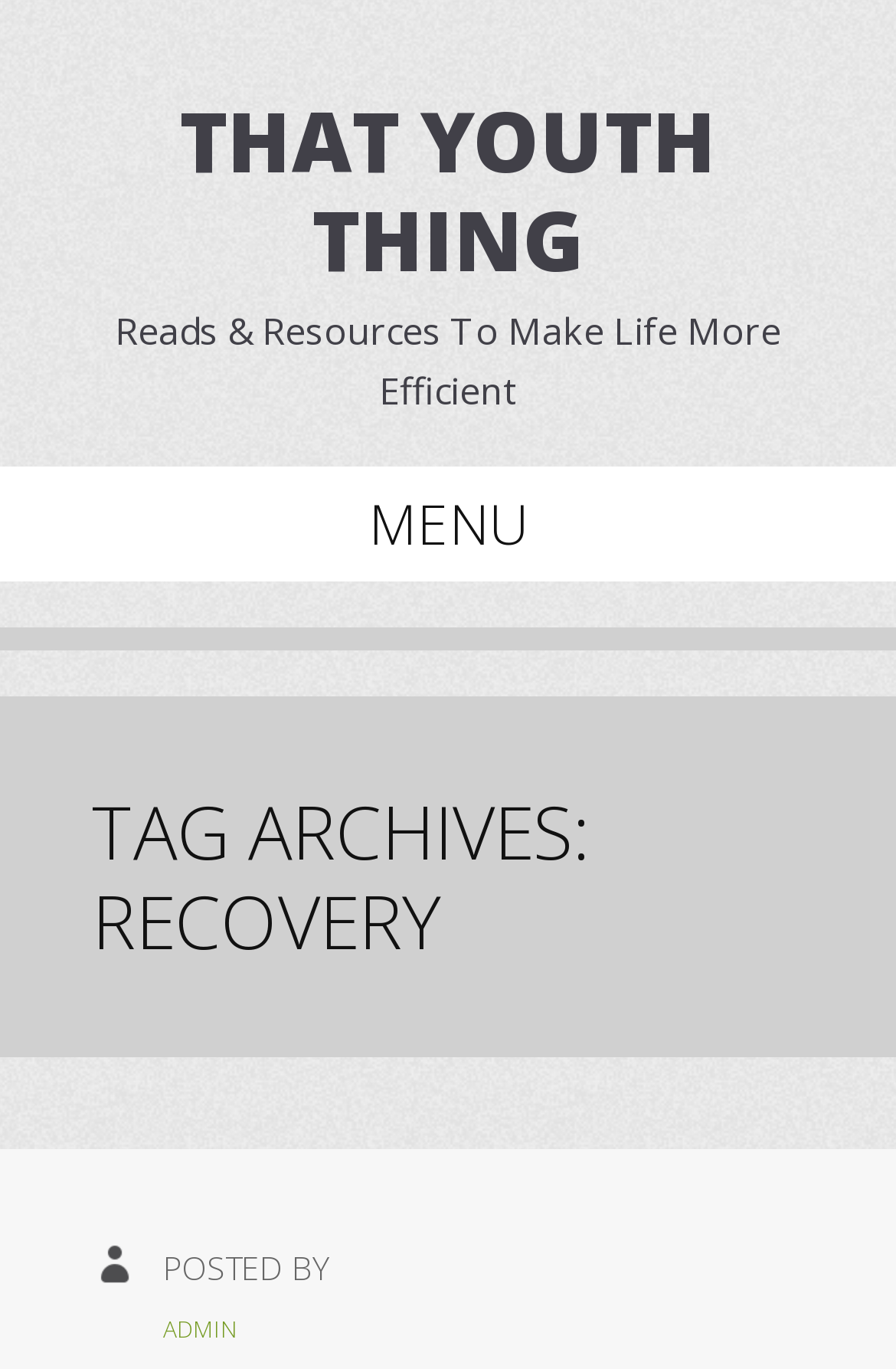Locate the bounding box coordinates for the element described below: "That Youth Thing". The coordinates must be four float values between 0 and 1, formatted as [left, top, right, bottom].

[0.2, 0.062, 0.8, 0.217]